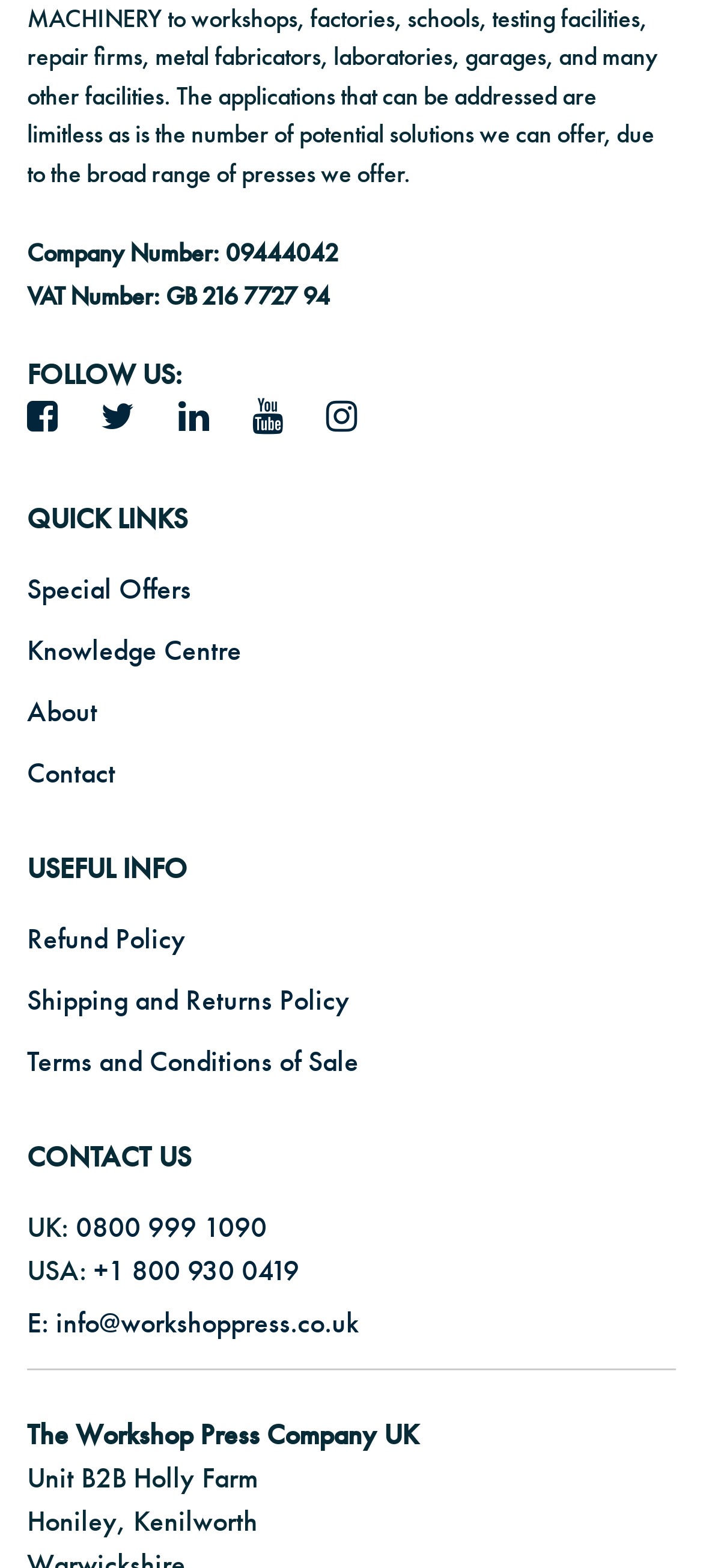Please give the bounding box coordinates of the area that should be clicked to fulfill the following instruction: "Follow us on Facebook". The coordinates should be in the format of four float numbers from 0 to 1, i.e., [left, top, right, bottom].

[0.038, 0.255, 0.121, 0.279]